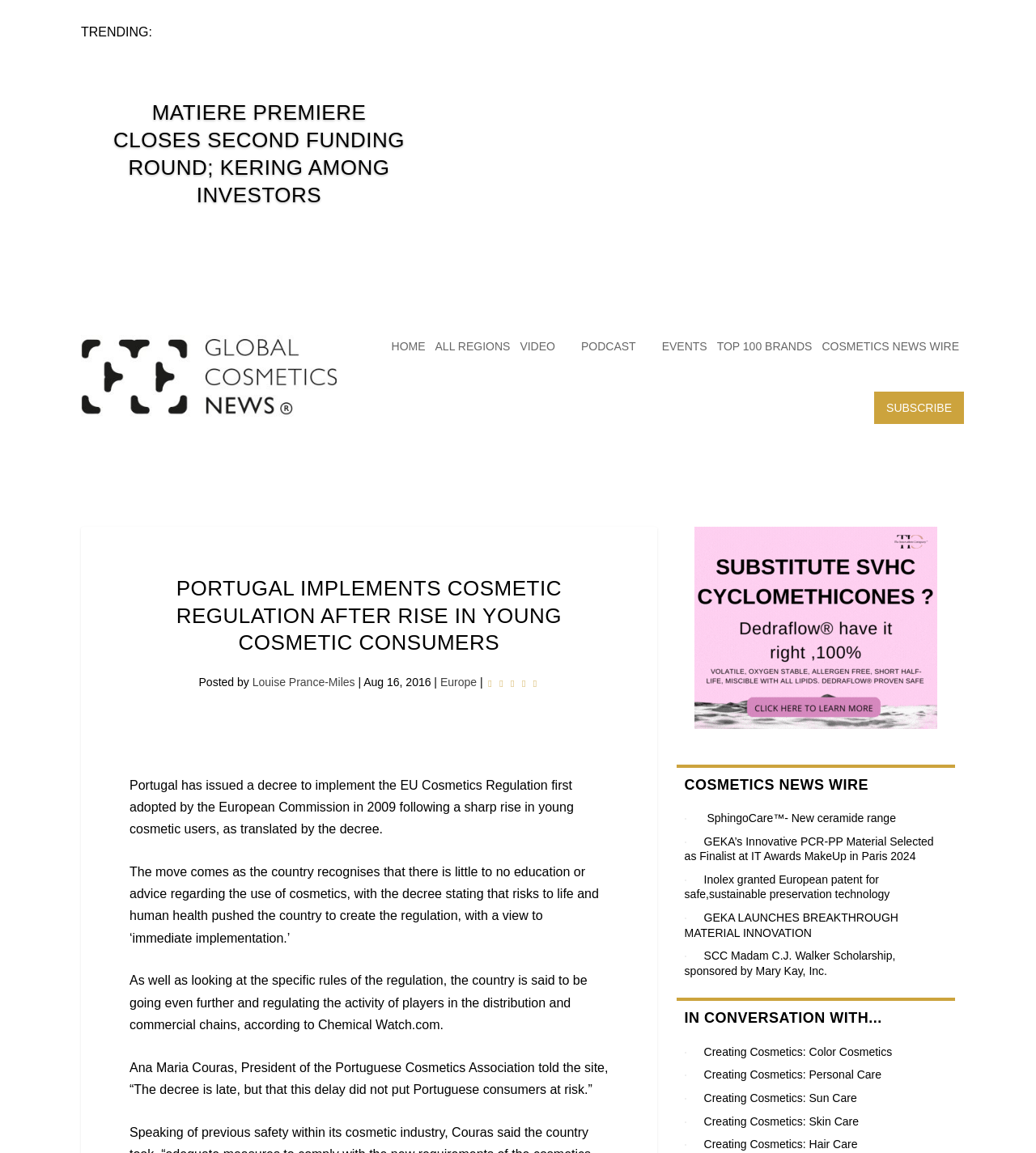What region is the main article related to?
Answer the question in as much detail as possible.

The main article is related to the region 'Europe', as indicated by the link 'Europe' next to the date of the article.